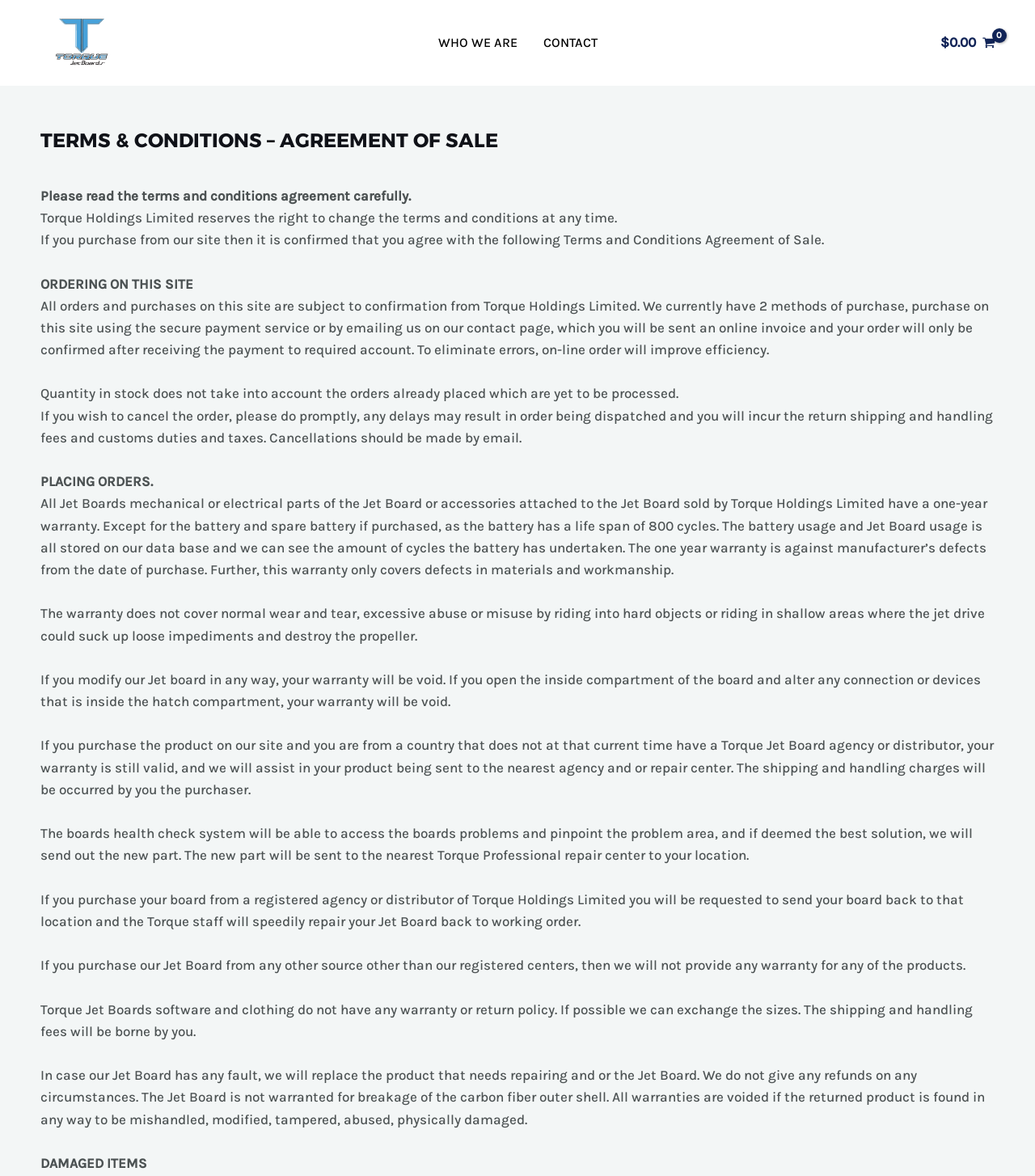How many methods of purchase are available on this site?
Could you answer the question with a detailed and thorough explanation?

According to the webpage, there are two methods of purchase available on this site, which are purchasing on this site using the secure payment service or by emailing the contact page and receiving an online invoice.